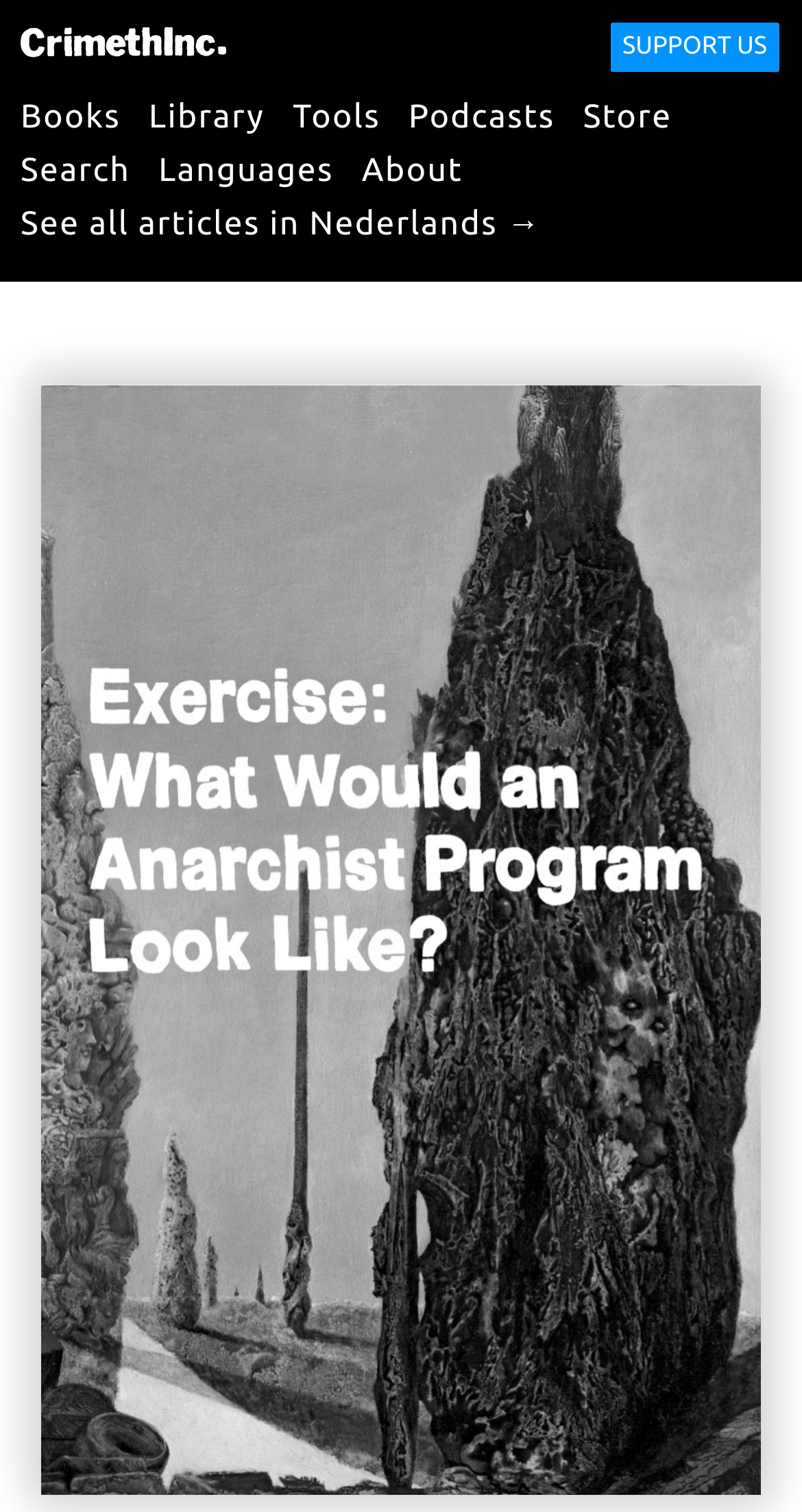Determine the bounding box coordinates of the element's region needed to click to follow the instruction: "support us". Provide these coordinates as four float numbers between 0 and 1, formatted as [left, top, right, bottom].

[0.758, 0.014, 0.974, 0.049]